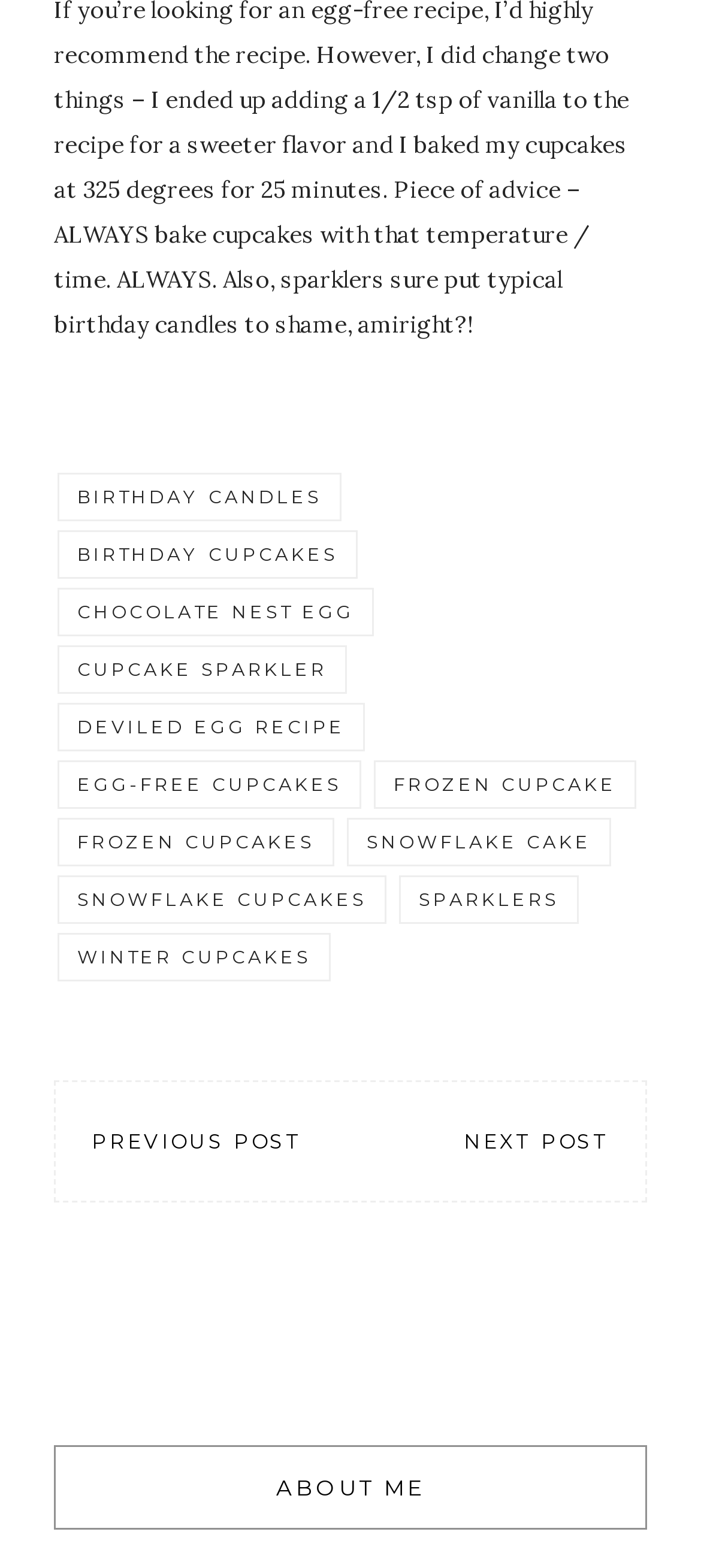Answer the question below in one word or phrase:
What is the theme of the links on the webpage?

Birthday and winter